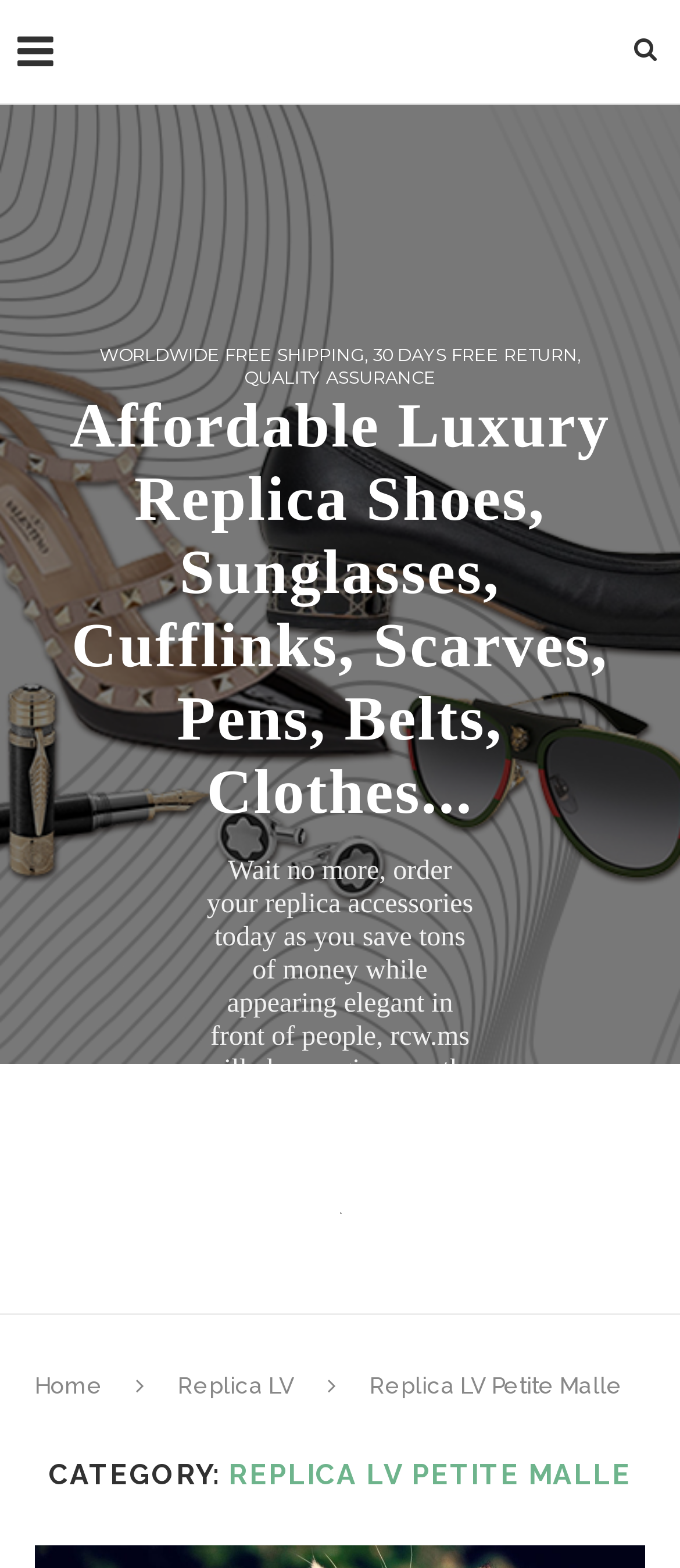Refer to the image and answer the question with as much detail as possible: How can I make a payment?

The website mentions 'payment via PAYPAL' in a descriptive text, indicating that PayPal is an accepted payment method.